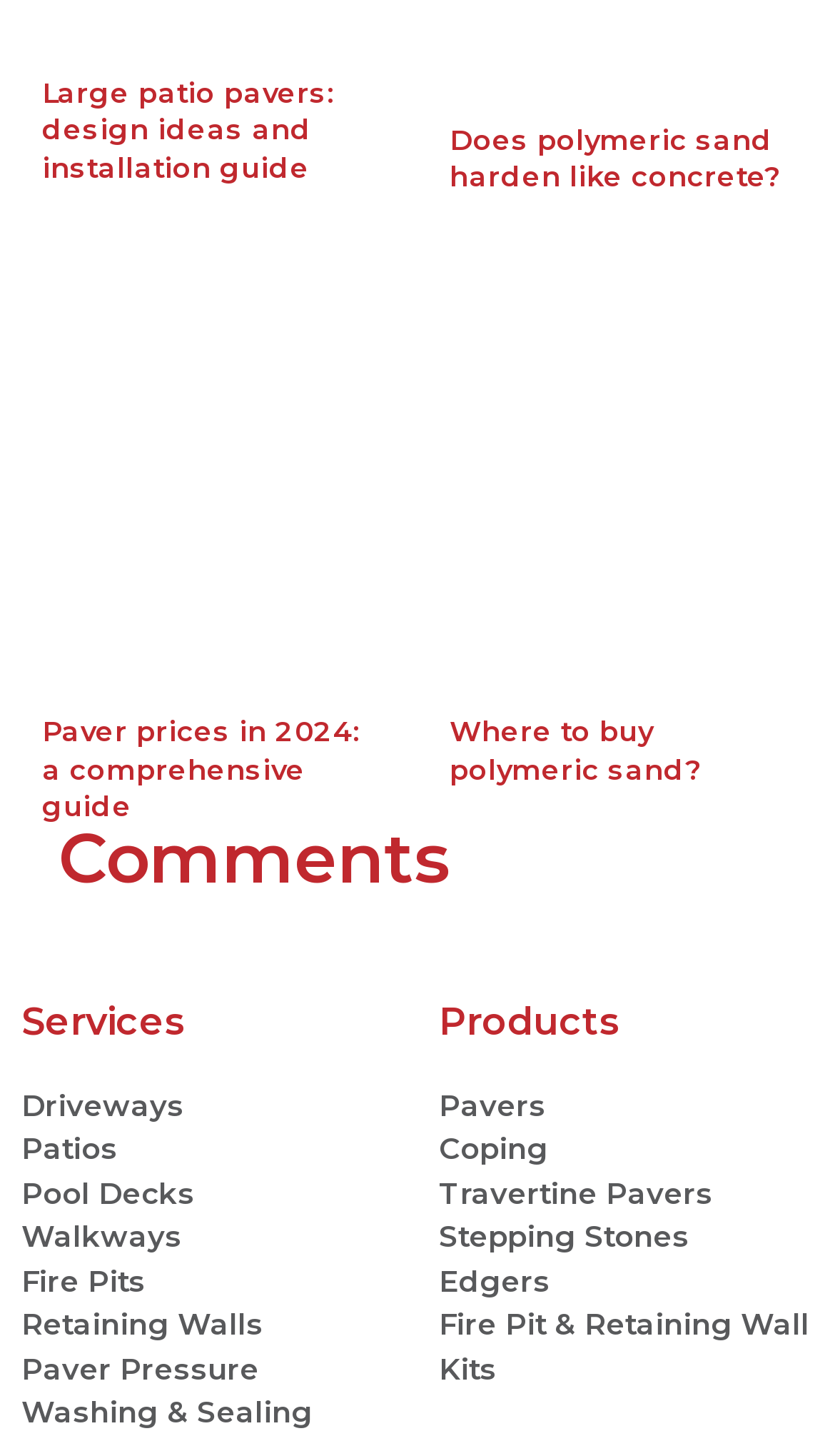What is the last service listed?
Please answer the question with as much detail as possible using the screenshot.

The services are listed under the 'Services' heading, and the last service listed is 'Paver Pressure Washing & Sealing', which is located at the bottom of the services list.